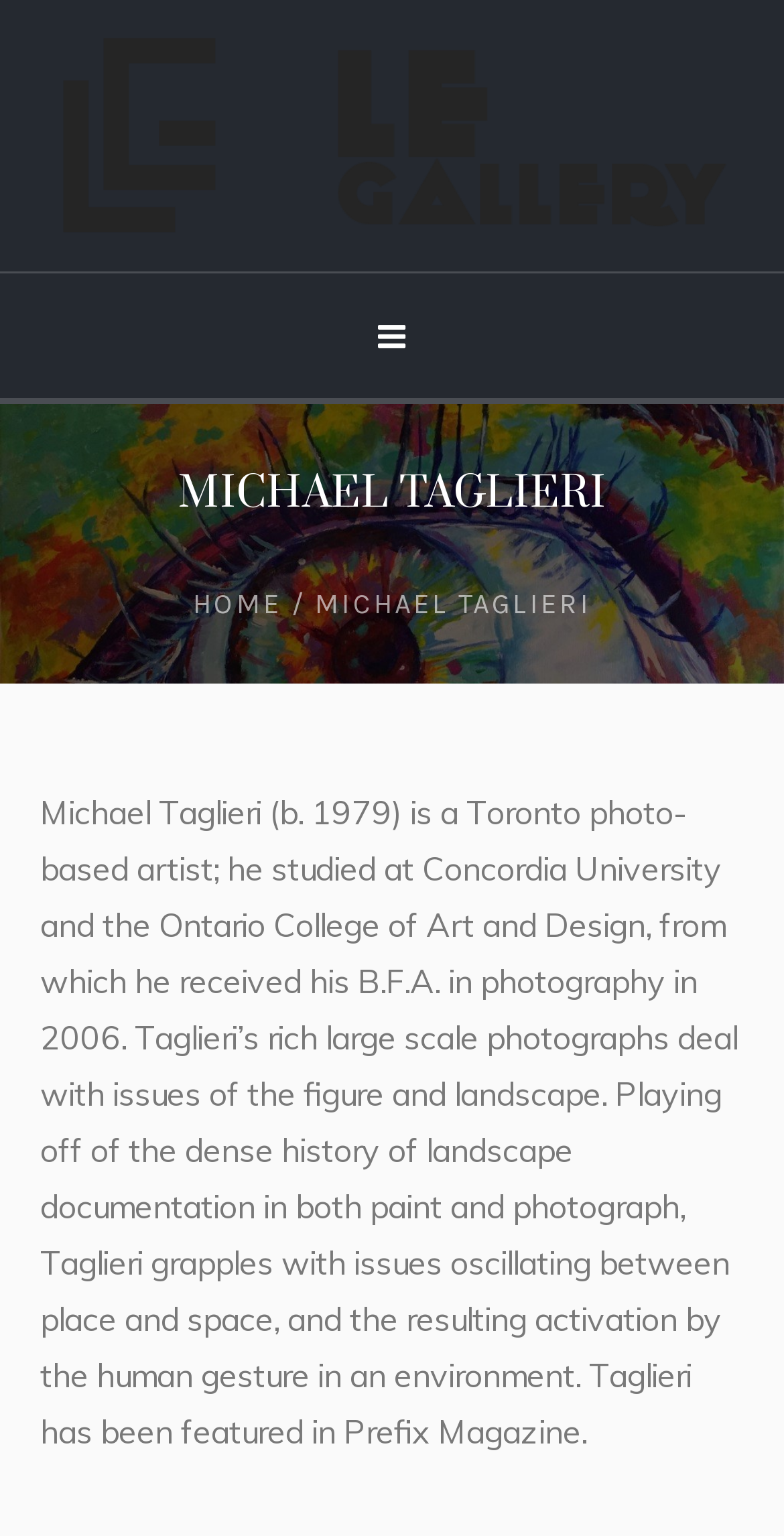Please provide a detailed answer to the question below by examining the image:
What is the artist's birth year?

The answer can be found in the static text element that describes the artist, which states 'Michael Taglieri (b. 1979) is a Toronto photo-based artist...'. The birth year is explicitly mentioned in this text.